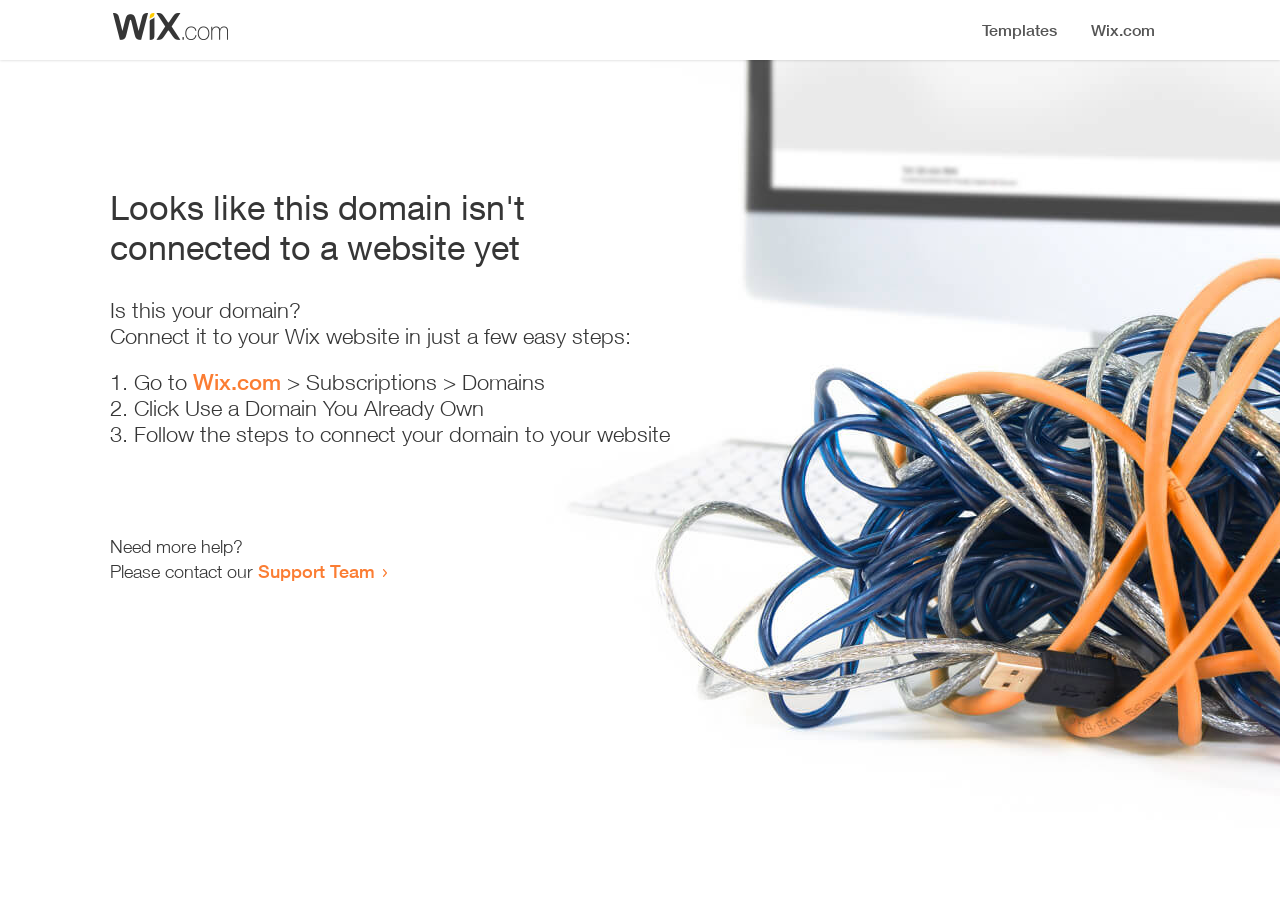Using the information in the image, give a detailed answer to the following question: What do I need to do to connect my domain?

The webpage provides a series of steps to connect the domain, and the final step is to 'Follow the steps to connect your domain to your website', indicating that this is the necessary action to take.